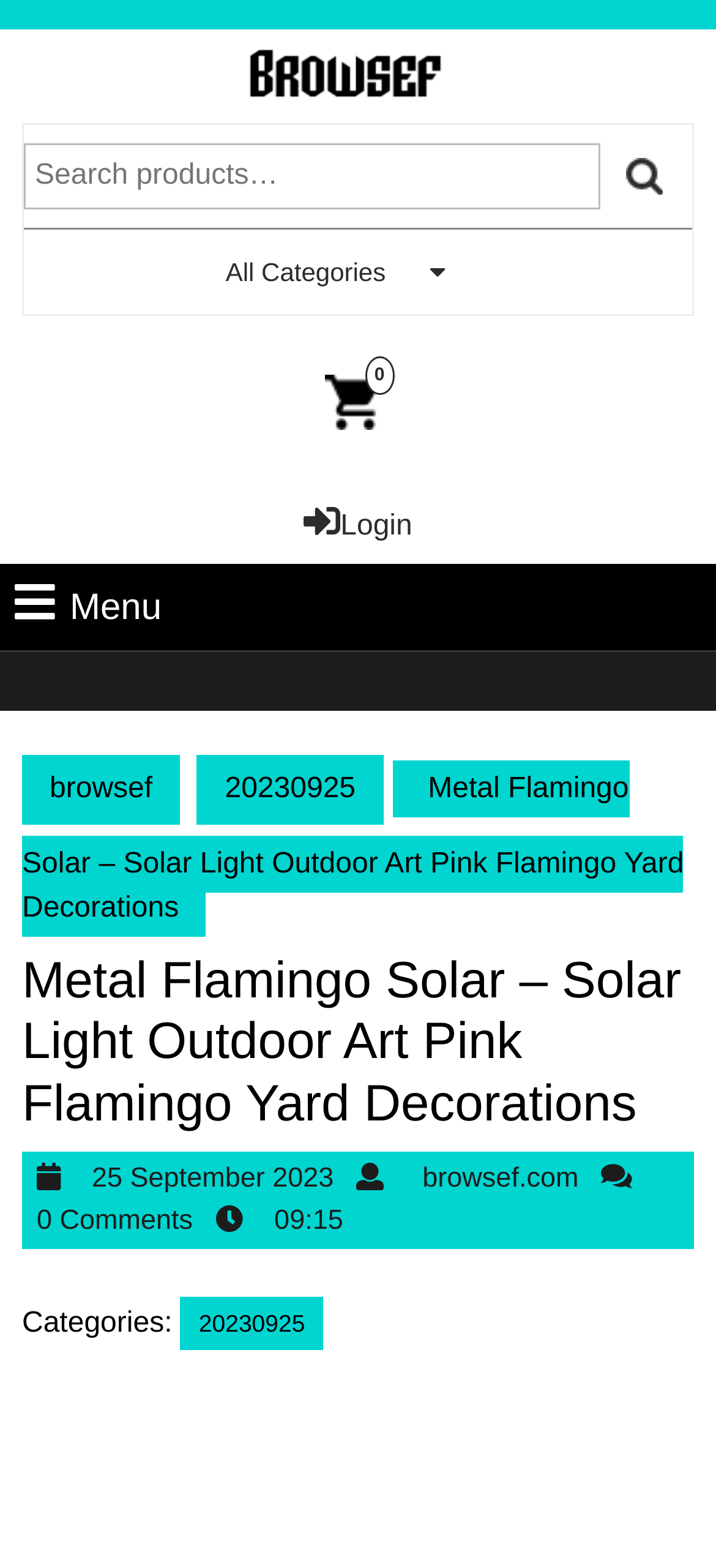Please provide a comprehensive response to the question below by analyzing the image: 
What is the current category?

I determined the current category by looking at the tab element with the text 'All Categories' which is not selected, indicating that it is the current category.